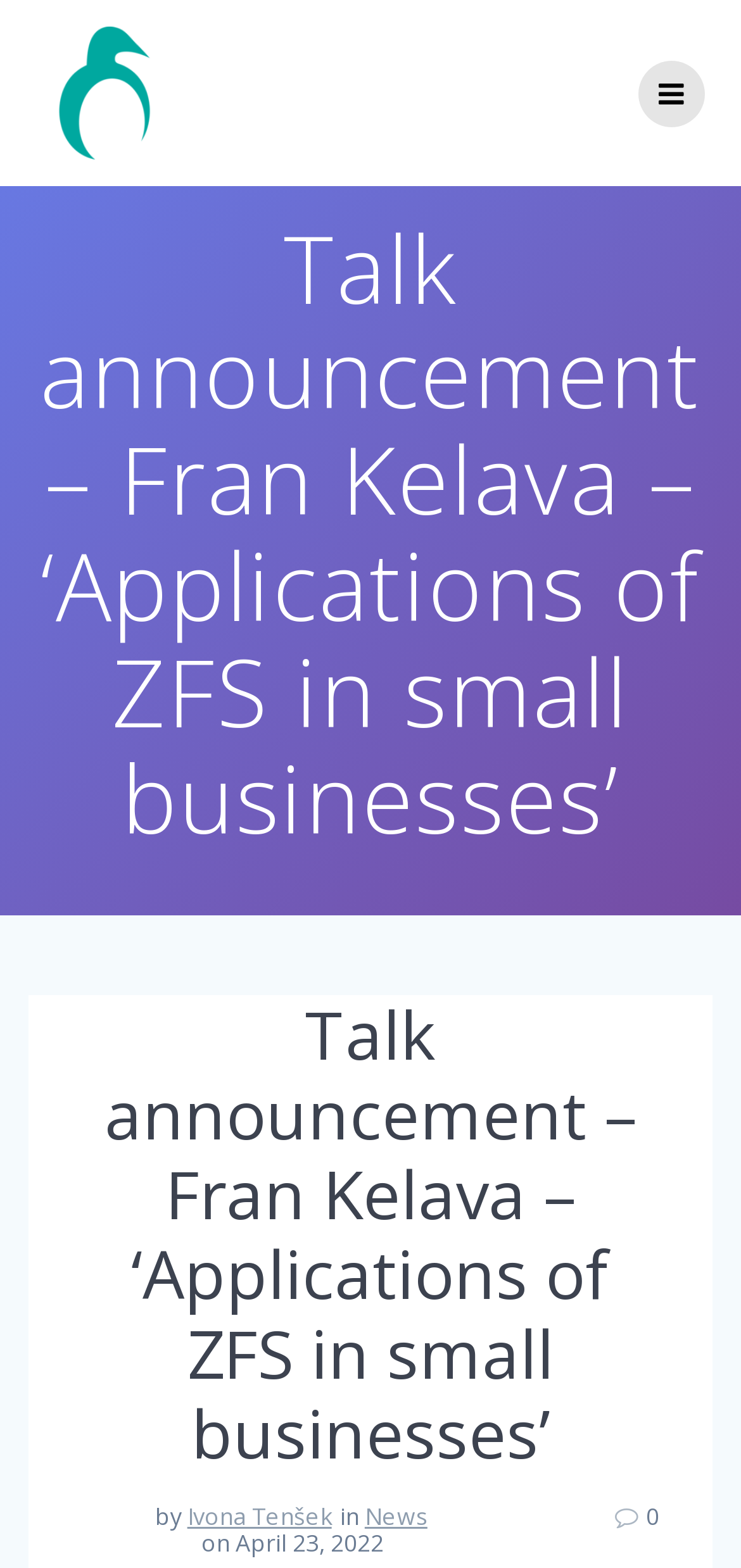Determine the bounding box coordinates of the UI element described by: "Ivona Tenšek".

[0.253, 0.957, 0.448, 0.977]